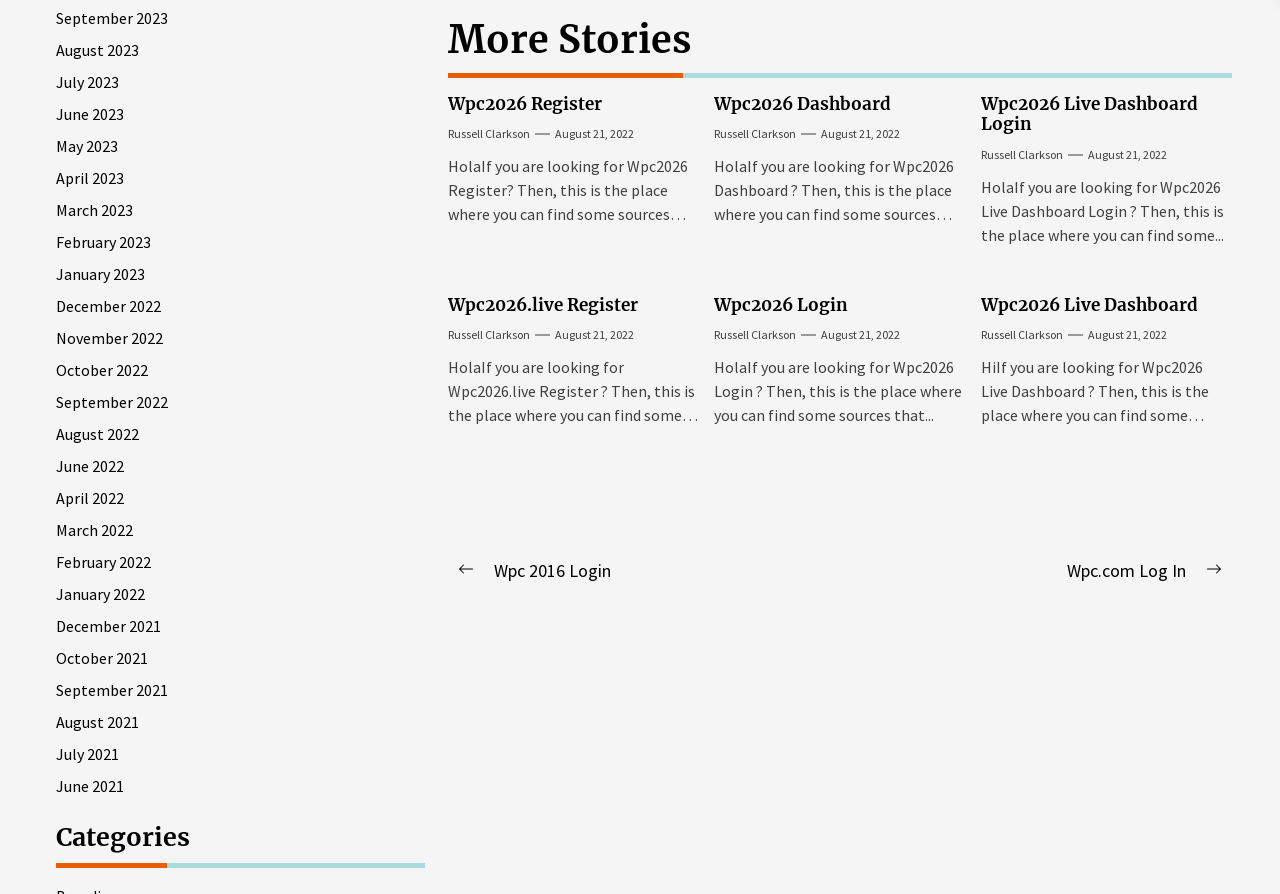Please identify the coordinates of the bounding box that should be clicked to fulfill this instruction: "Select 'August 2022'".

[0.044, 0.473, 0.114, 0.499]